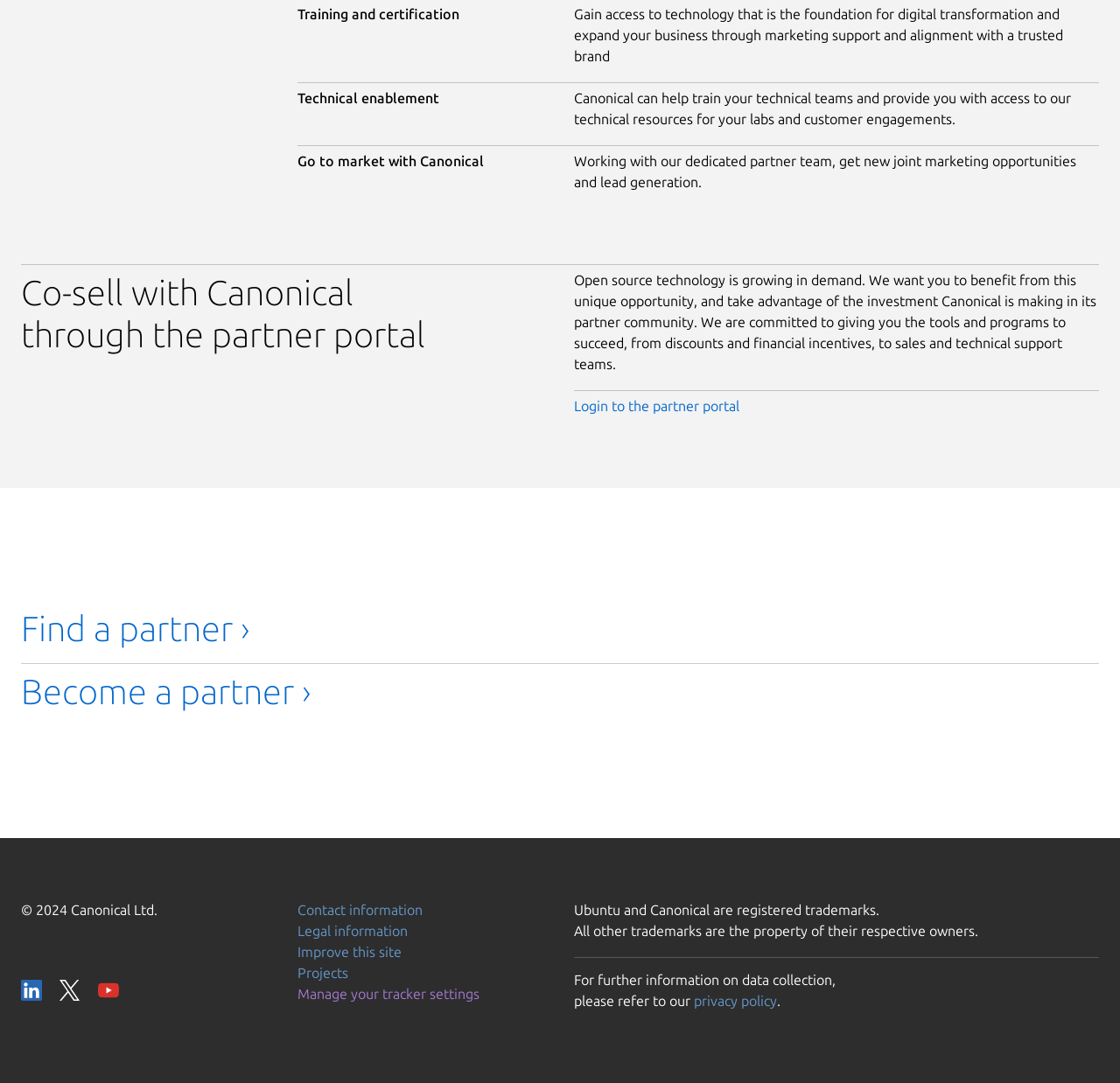Provide the bounding box coordinates of the section that needs to be clicked to accomplish the following instruction: "View privacy policy."

[0.62, 0.917, 0.694, 0.931]